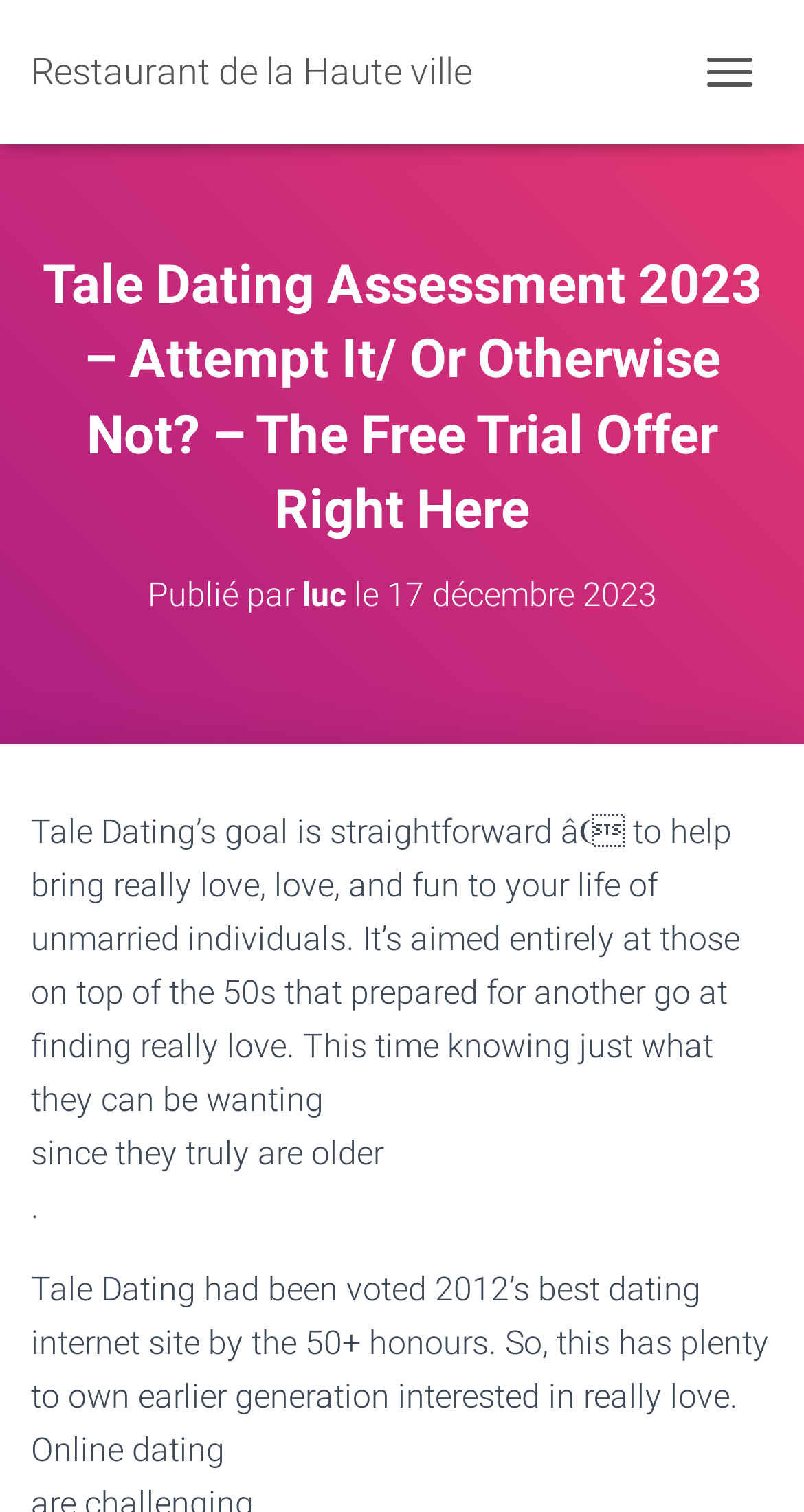What is the tone of the webpage content?
Could you please answer the question thoroughly and with as much detail as possible?

The webpage content appears to be informative, providing details about Tale Dating's purpose, target audience, and achievements, suggesting that the tone is neutral and informative rather than promotional or persuasive.